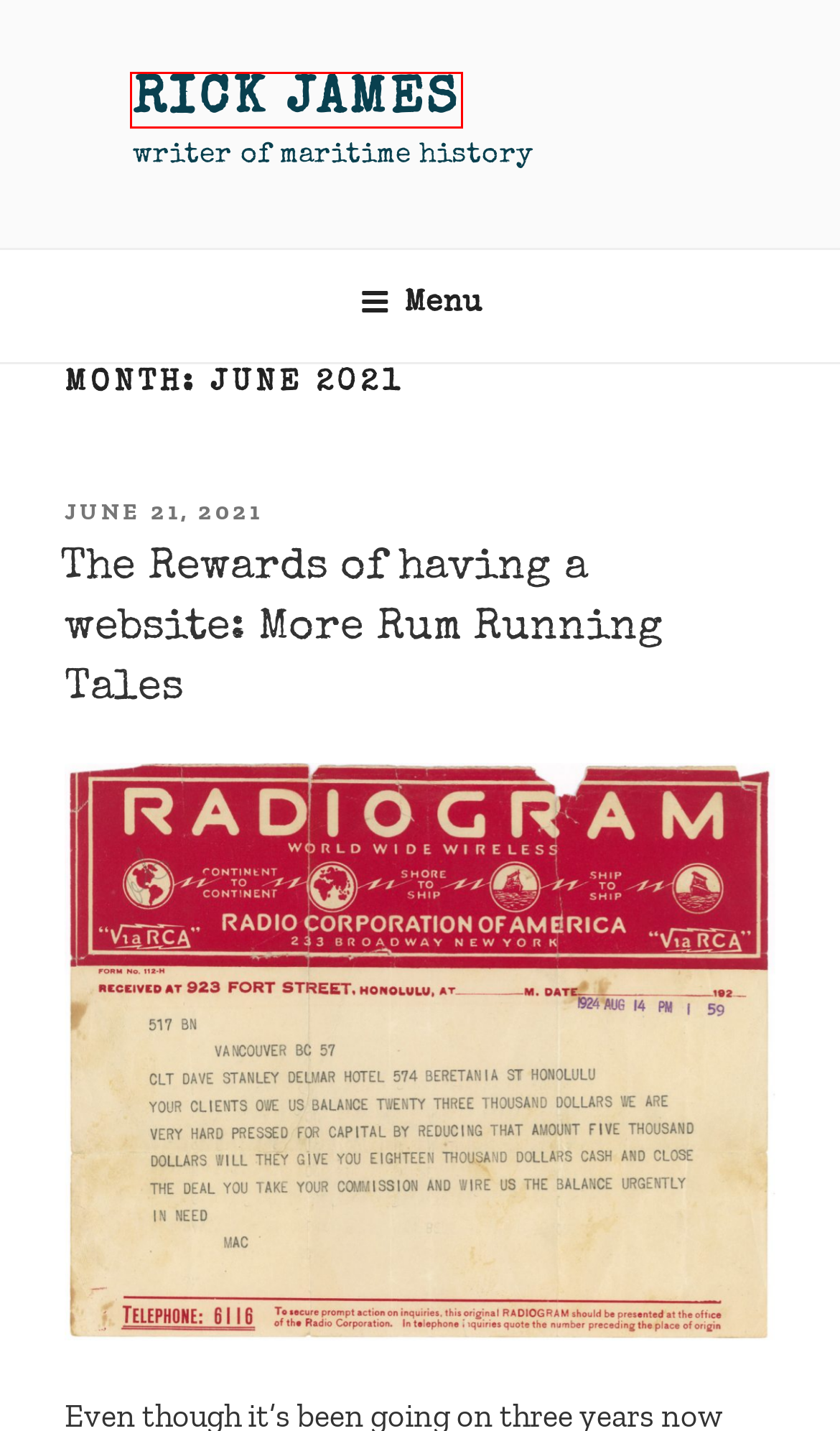You are provided with a screenshot of a webpage that has a red bounding box highlighting a UI element. Choose the most accurate webpage description that matches the new webpage after clicking the highlighted element. Here are your choices:
A. The Rewards of having a website: More Rum Running Tales – RICK JAMES
B. Tales of Ships – RICK JAMES
C. Still with us, Johnny Schnaar’s Kitnayakwa – RICK JAMES
D. March 2023 – RICK JAMES
E. RICK JAMES – writer of maritime history
F. Maritime History – RICK JAMES
G. April 2020 – RICK JAMES
H. Books by Rick James – RICK JAMES

E